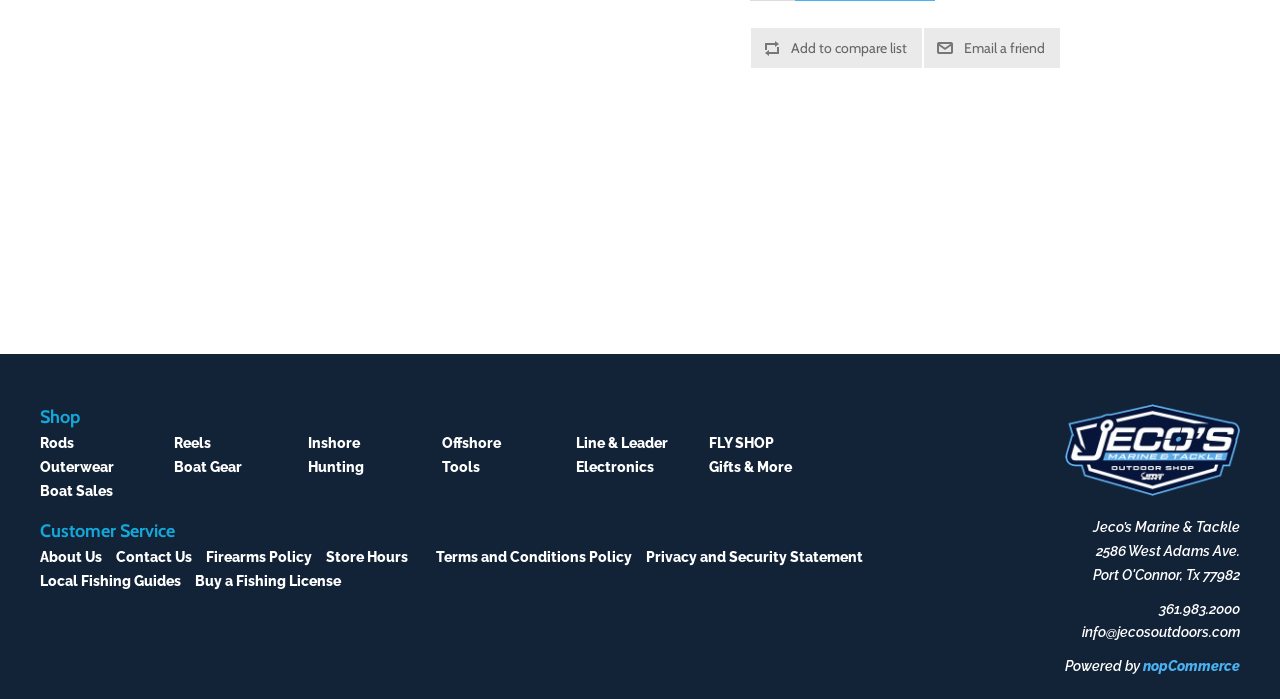For the given element description alt="Jeco's Marine & Tackle", determine the bounding box coordinates of the UI element. The coordinates should follow the format (top-left x, top-left y, bottom-right x, bottom-right y) and be within the range of 0 to 1.

[0.832, 0.628, 0.969, 0.655]